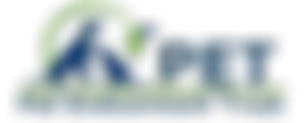Answer the question in a single word or phrase:
What is the main theme of the PET logo?

Care and support